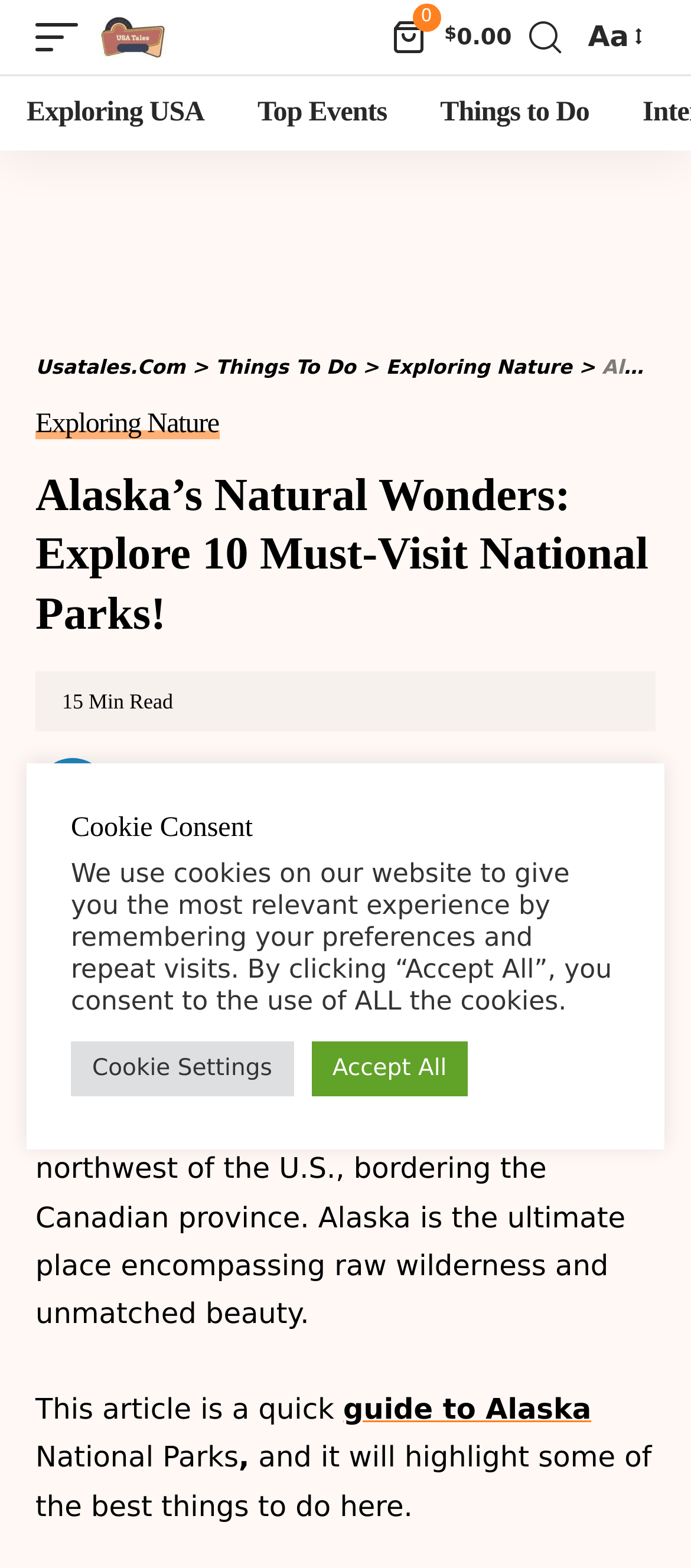Could you specify the bounding box coordinates for the clickable section to complete the following instruction: "visit usatales.com"?

[0.138, 0.0, 0.246, 0.047]